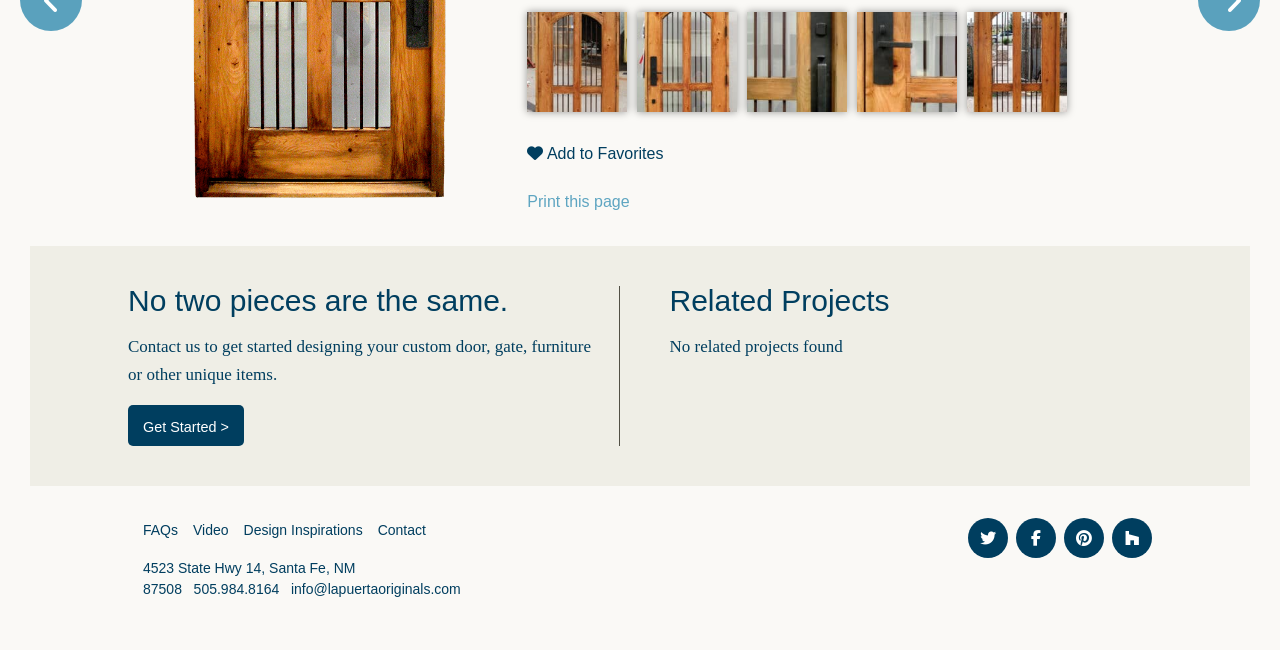Identify and provide the bounding box coordinates of the UI element described: "alt="Door with Grill Back"". The coordinates should be formatted as [left, top, right, bottom], with each number being a float between 0 and 1.

[0.412, 0.081, 0.49, 0.107]